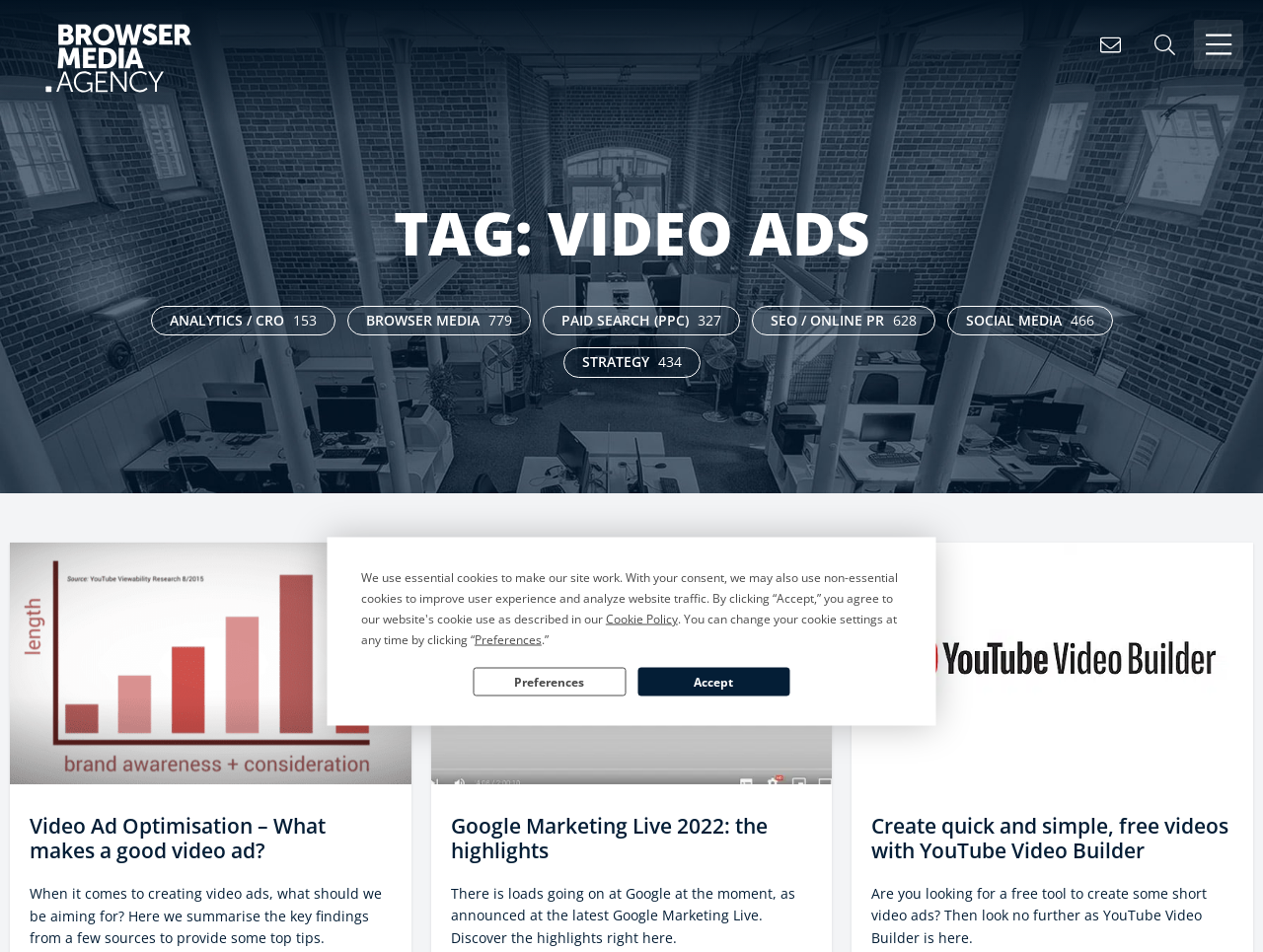Could you locate the bounding box coordinates for the section that should be clicked to accomplish this task: "Search this site".

[0.902, 0.021, 0.941, 0.073]